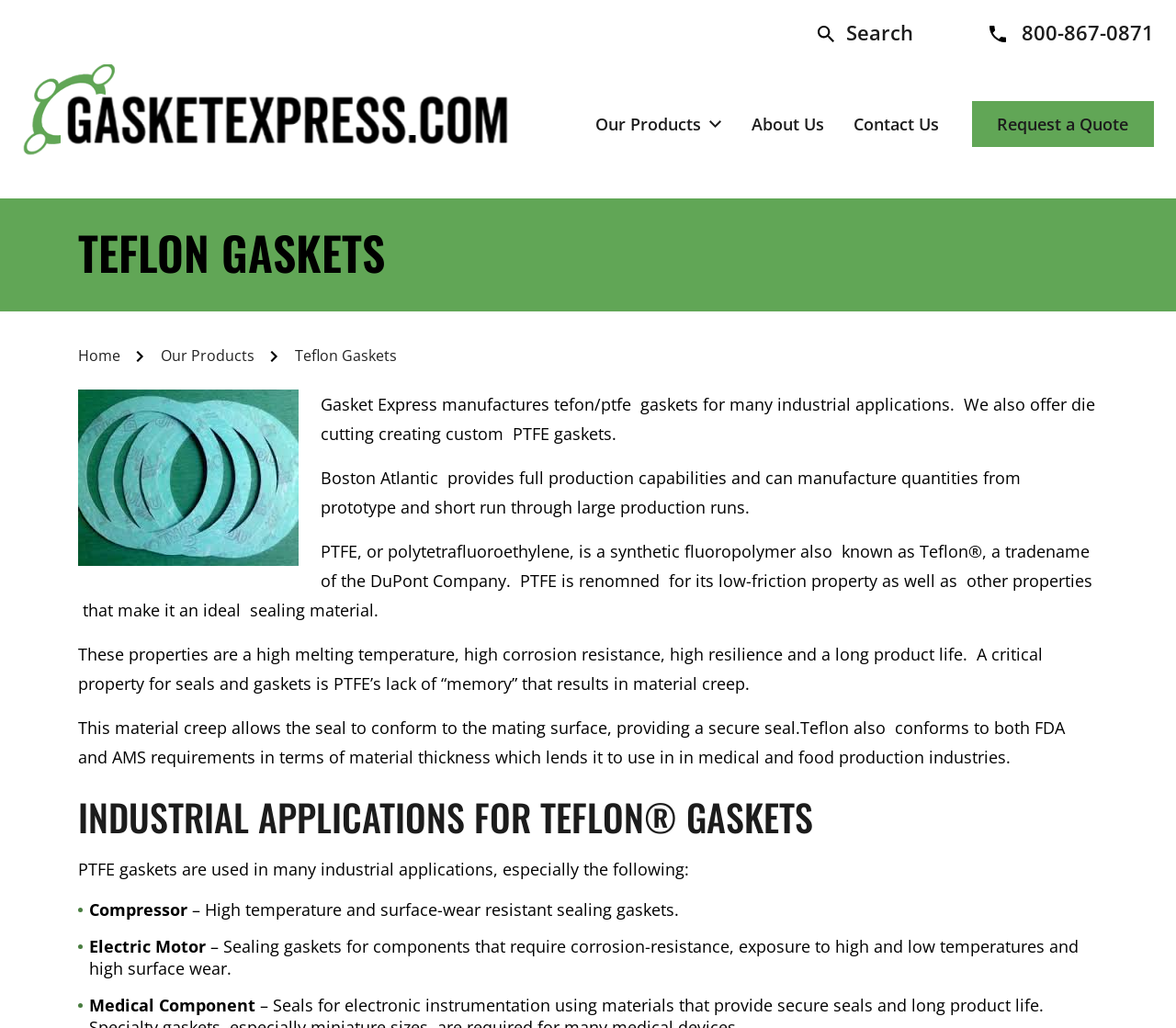What is the application of Teflon gaskets in medical components?
Look at the screenshot and respond with one word or a short phrase.

Sealing gaskets